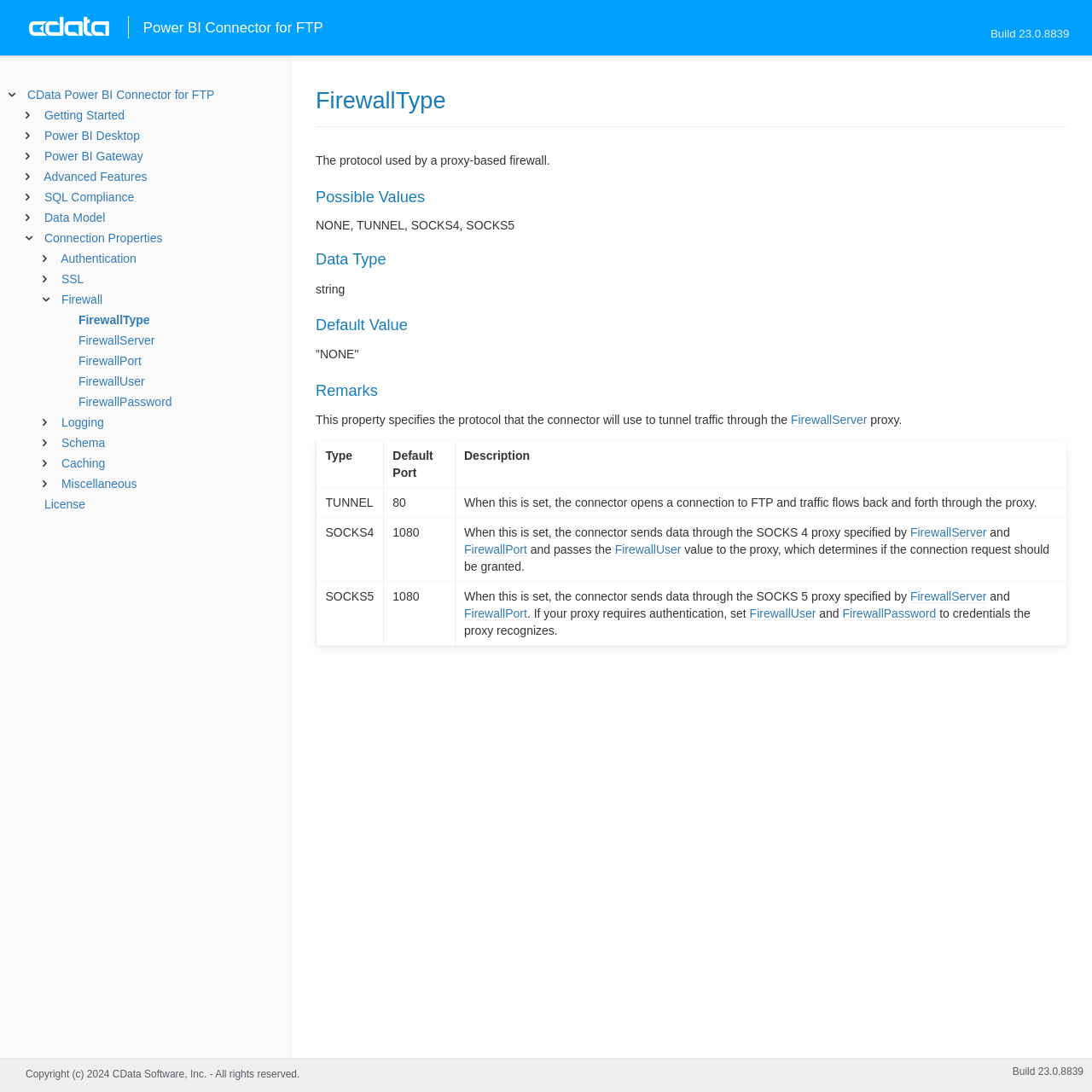What are the possible values for FirewallType?
Please provide a single word or phrase answer based on the image.

NONE, TUNNEL, SOCKS4, SOCKS5